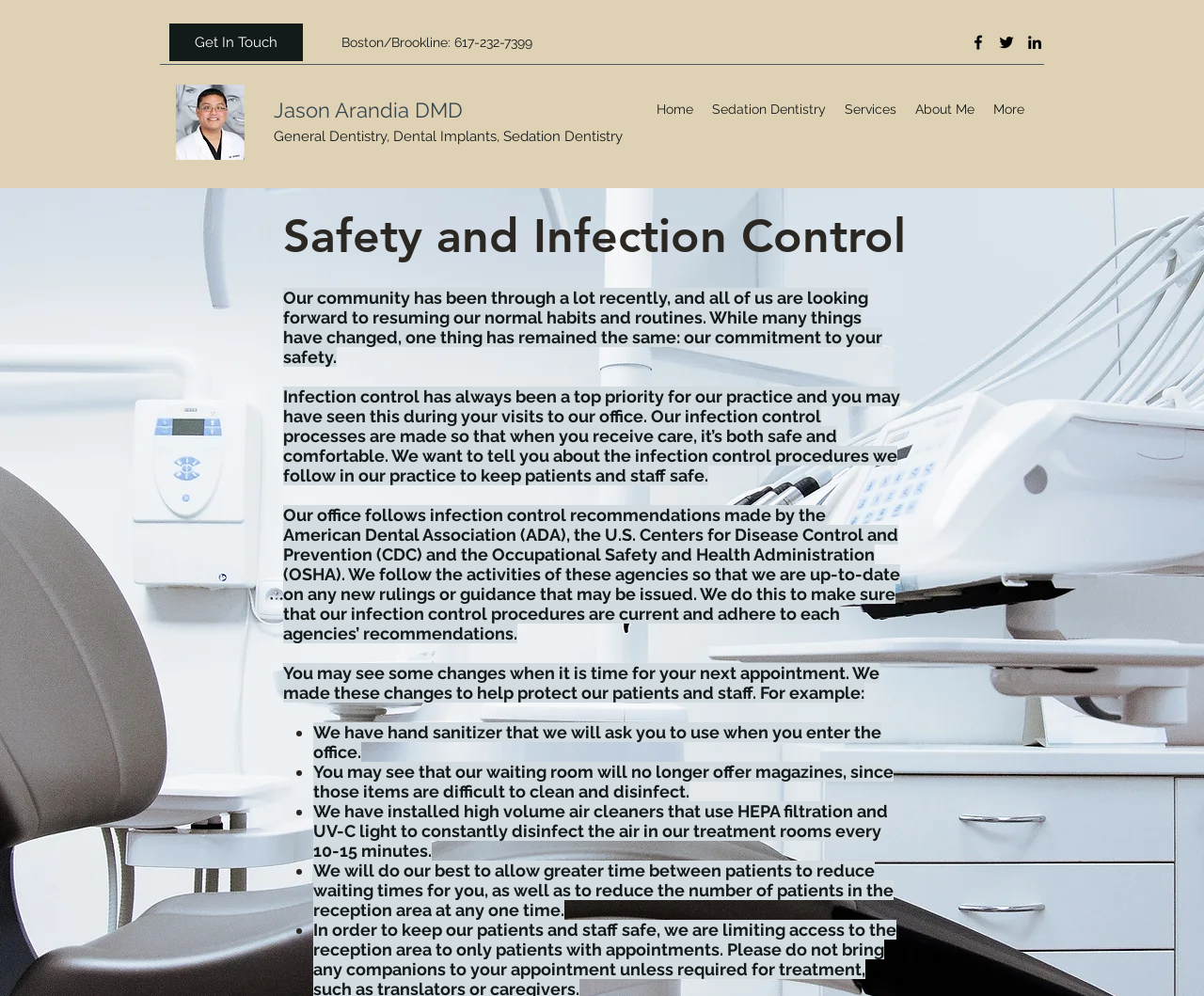What is the purpose of the high volume air cleaners?
Can you offer a detailed and complete answer to this question?

I found the purpose of the high volume air cleaners by reading the static text element with the content 'We have installed high volume air cleaners that use HEPA filtration and UV-C light to constantly disinfect the air in our treatment rooms every 10-15 minutes.' which is located in the middle of the webpage, under the heading 'Safety and Infection Control'.